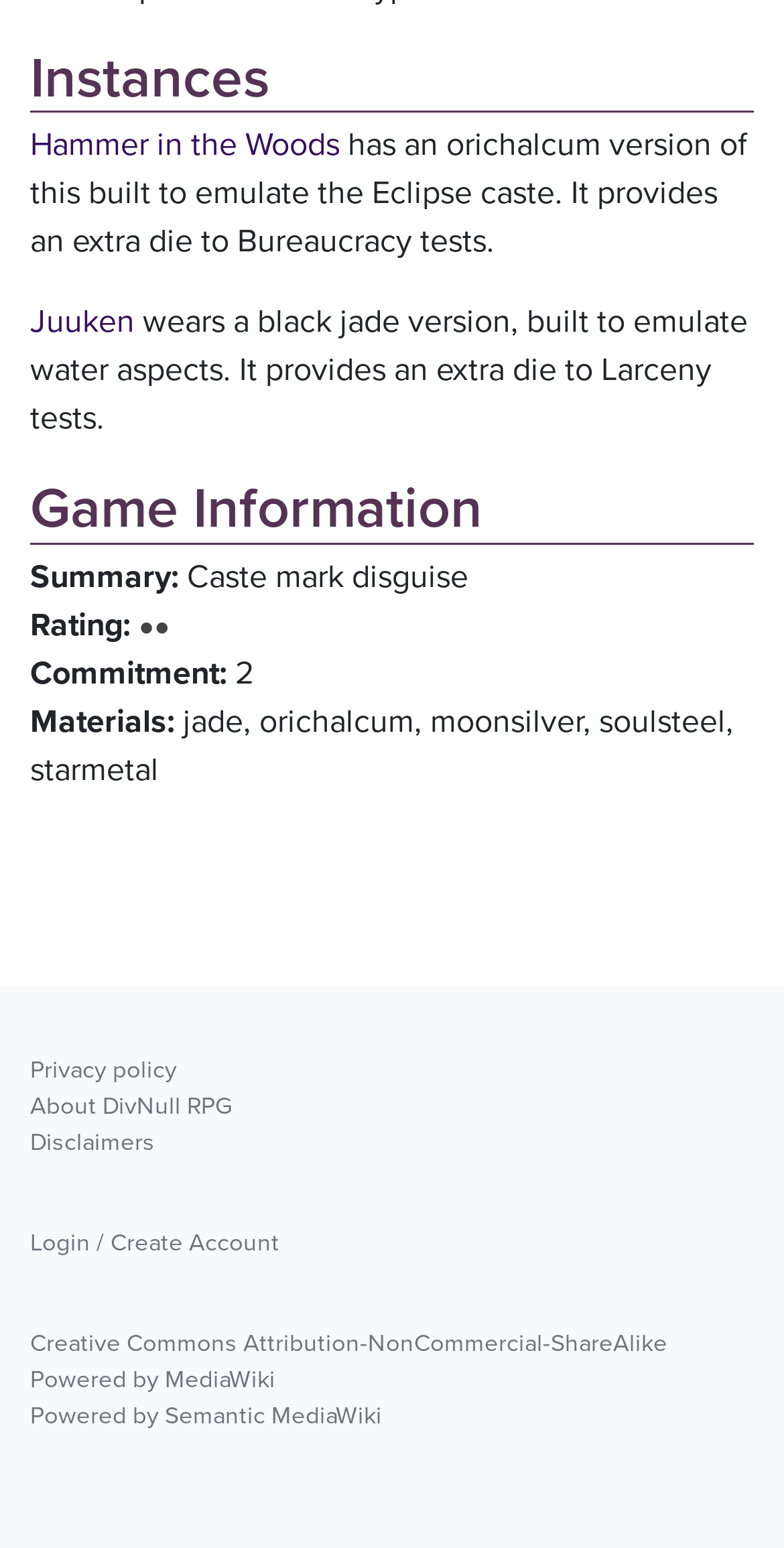Using the provided description: "title="Deutsche Filmakademie"", find the bounding box coordinates of the corresponding UI element. The output should be four float numbers between 0 and 1, in the format [left, top, right, bottom].

None